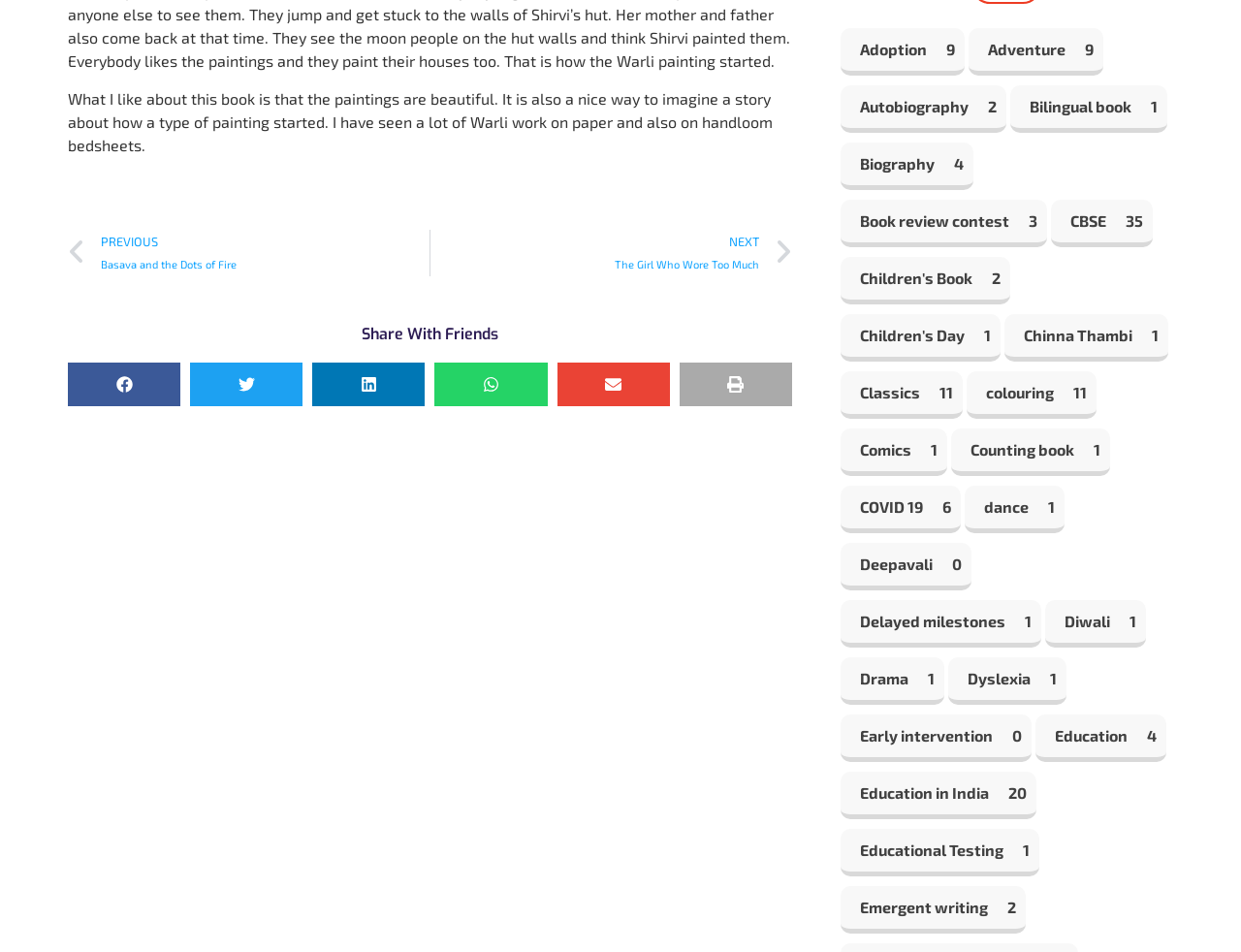Answer the question using only a single word or phrase: 
What is the topic of the book being described?

Warli painting